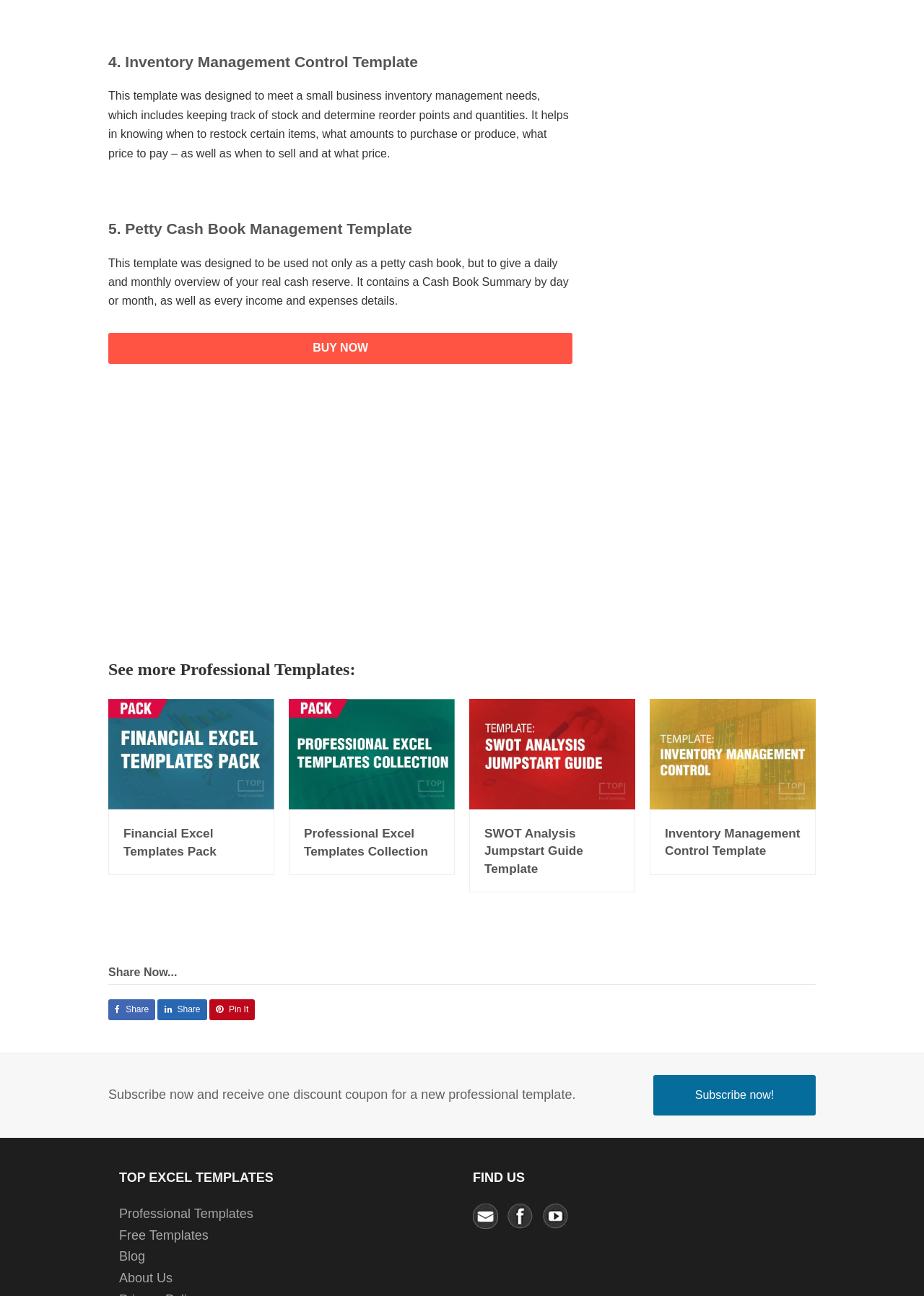Find the bounding box coordinates for the UI element that matches this description: "Pin It".

[0.226, 0.771, 0.276, 0.787]